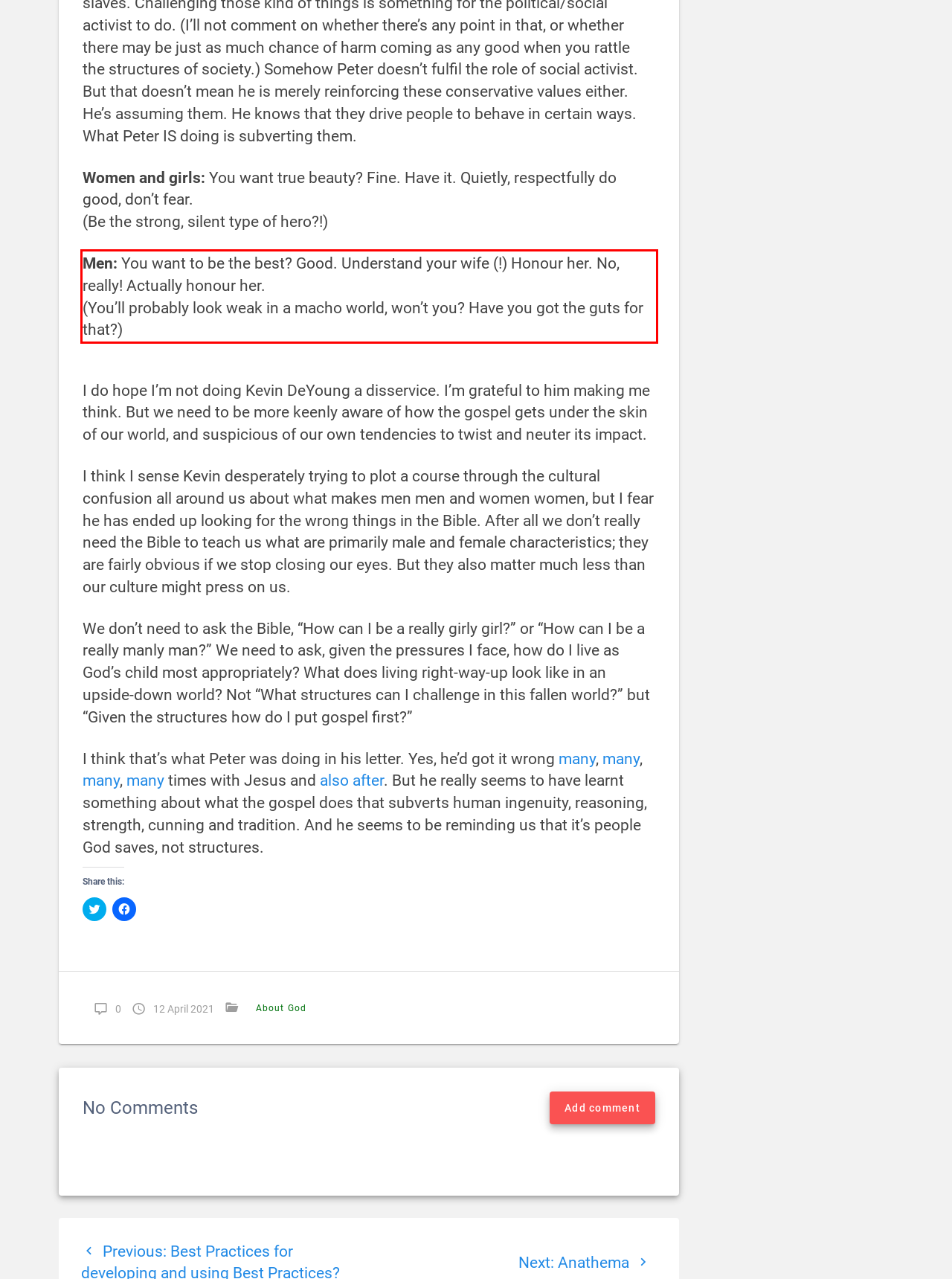You have a screenshot of a webpage where a UI element is enclosed in a red rectangle. Perform OCR to capture the text inside this red rectangle.

Men: You want to be the best? Good. Understand your wife (!) Honour her. No, really! Actually honour her. (You’ll probably look weak in a macho world, won’t you? Have you got the guts for that?)